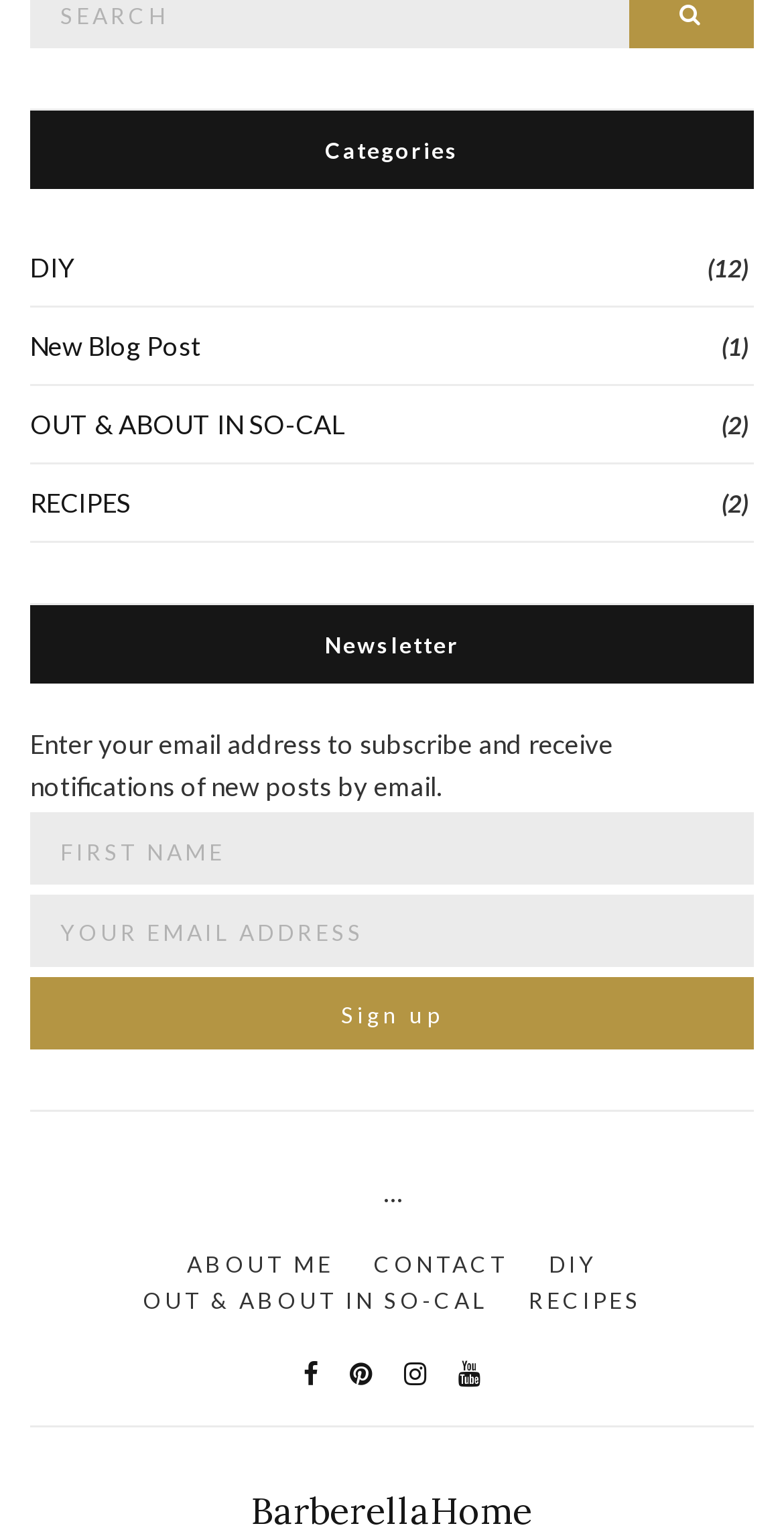Identify the bounding box coordinates of the element to click to follow this instruction: 'Click on the 'DIY' category'. Ensure the coordinates are four float values between 0 and 1, provided as [left, top, right, bottom].

[0.038, 0.149, 0.962, 0.2]